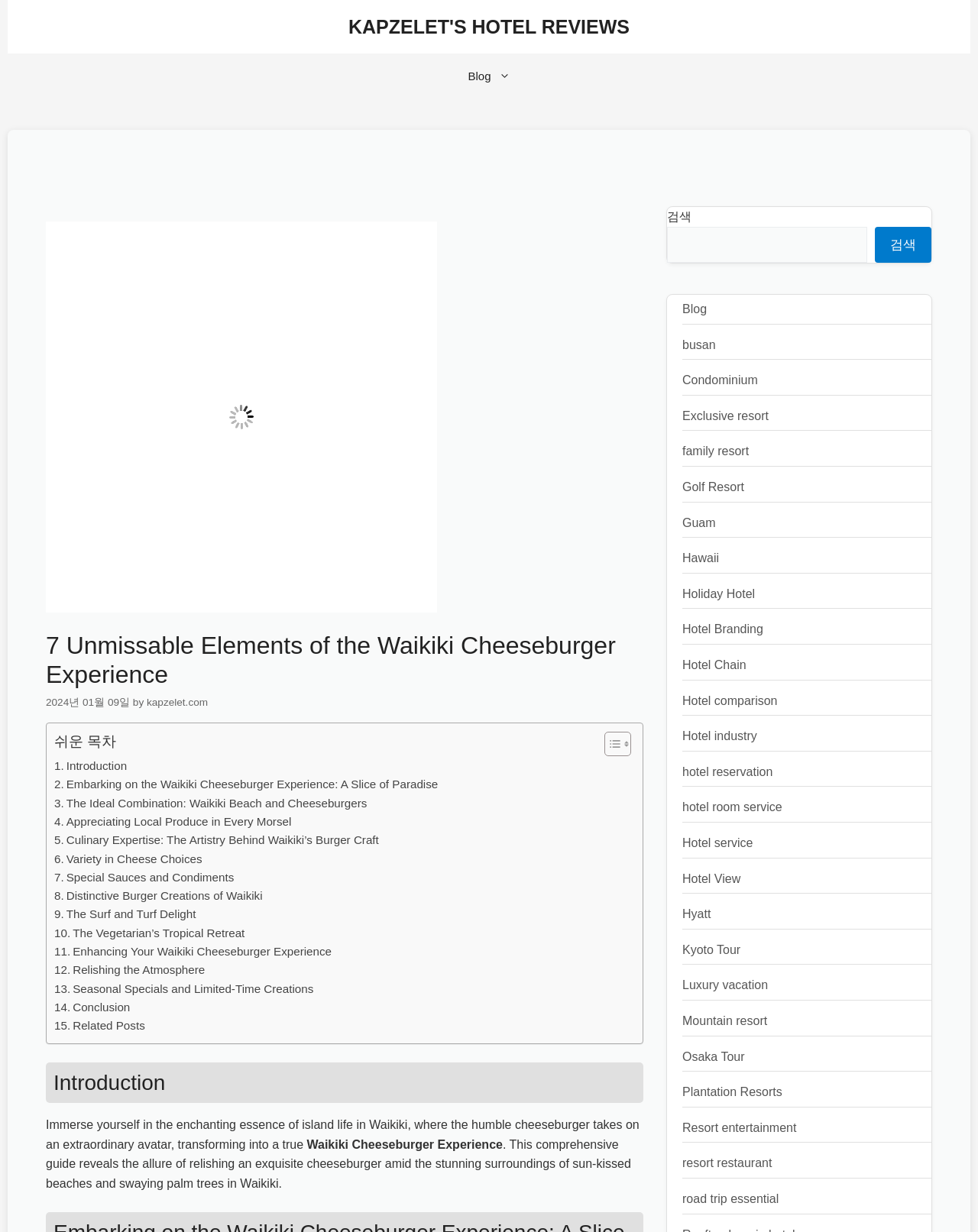Identify the bounding box coordinates of the section to be clicked to complete the task described by the following instruction: "Click on the 'Related Posts' link". The coordinates should be four float numbers between 0 and 1, formatted as [left, top, right, bottom].

[0.055, 0.825, 0.148, 0.84]